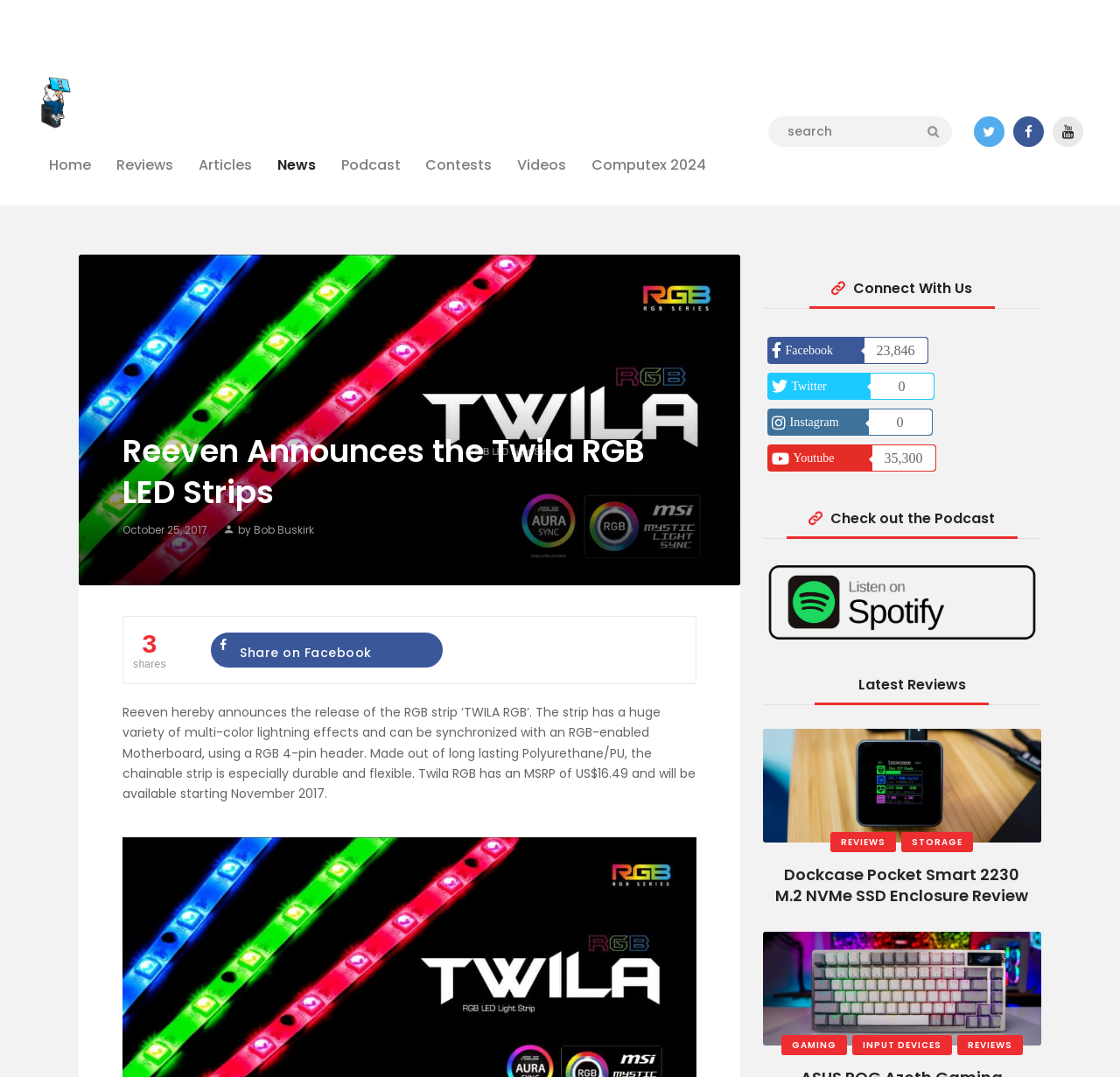Find the bounding box coordinates for the area that must be clicked to perform this action: "Search for something".

[0.686, 0.108, 0.85, 0.137]